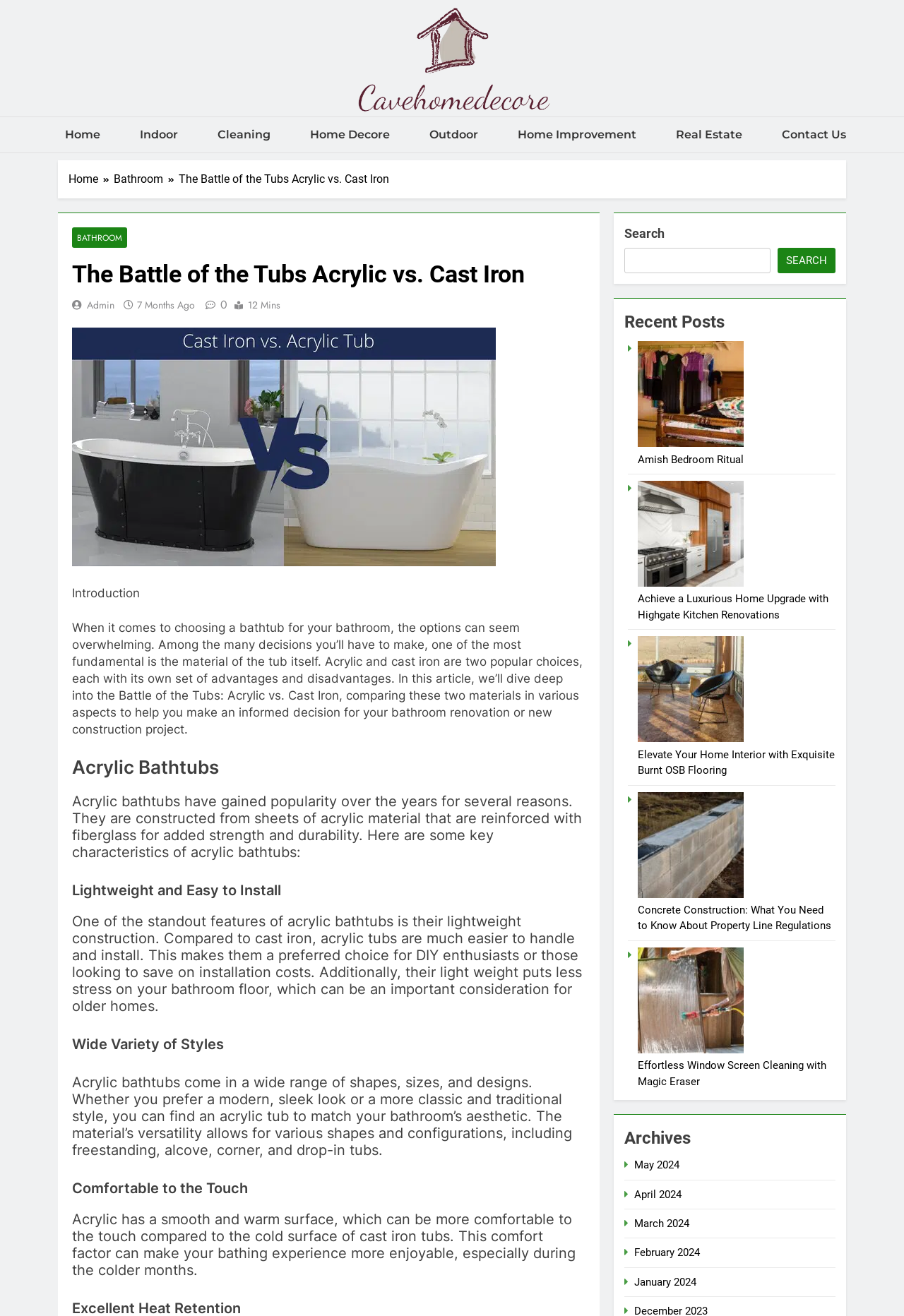What is the purpose of the search bar?
Based on the image, provide a one-word or brief-phrase response.

To search the website